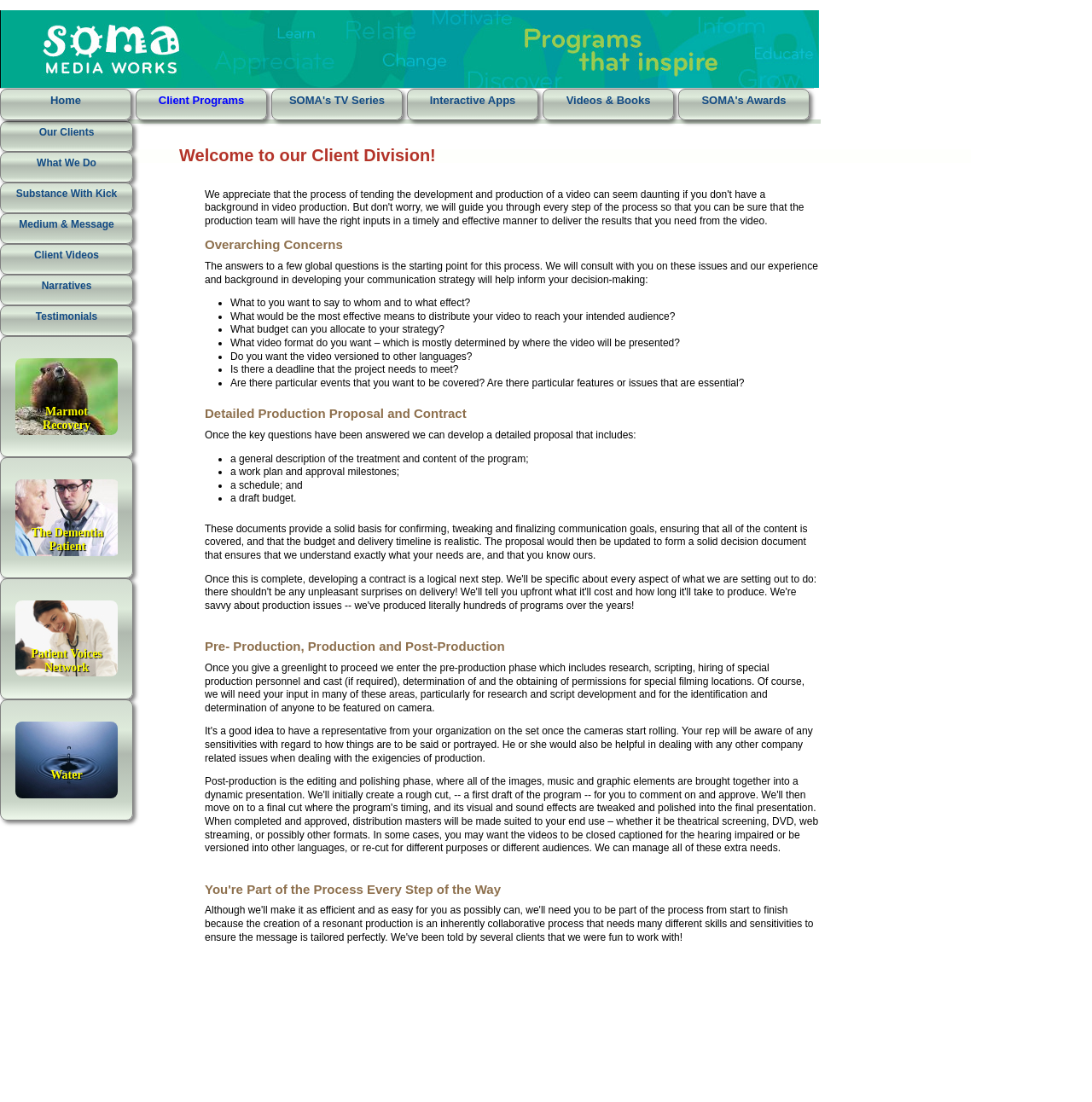Determine the bounding box for the UI element described here: "Client Videos".

[0.0, 0.221, 0.122, 0.249]